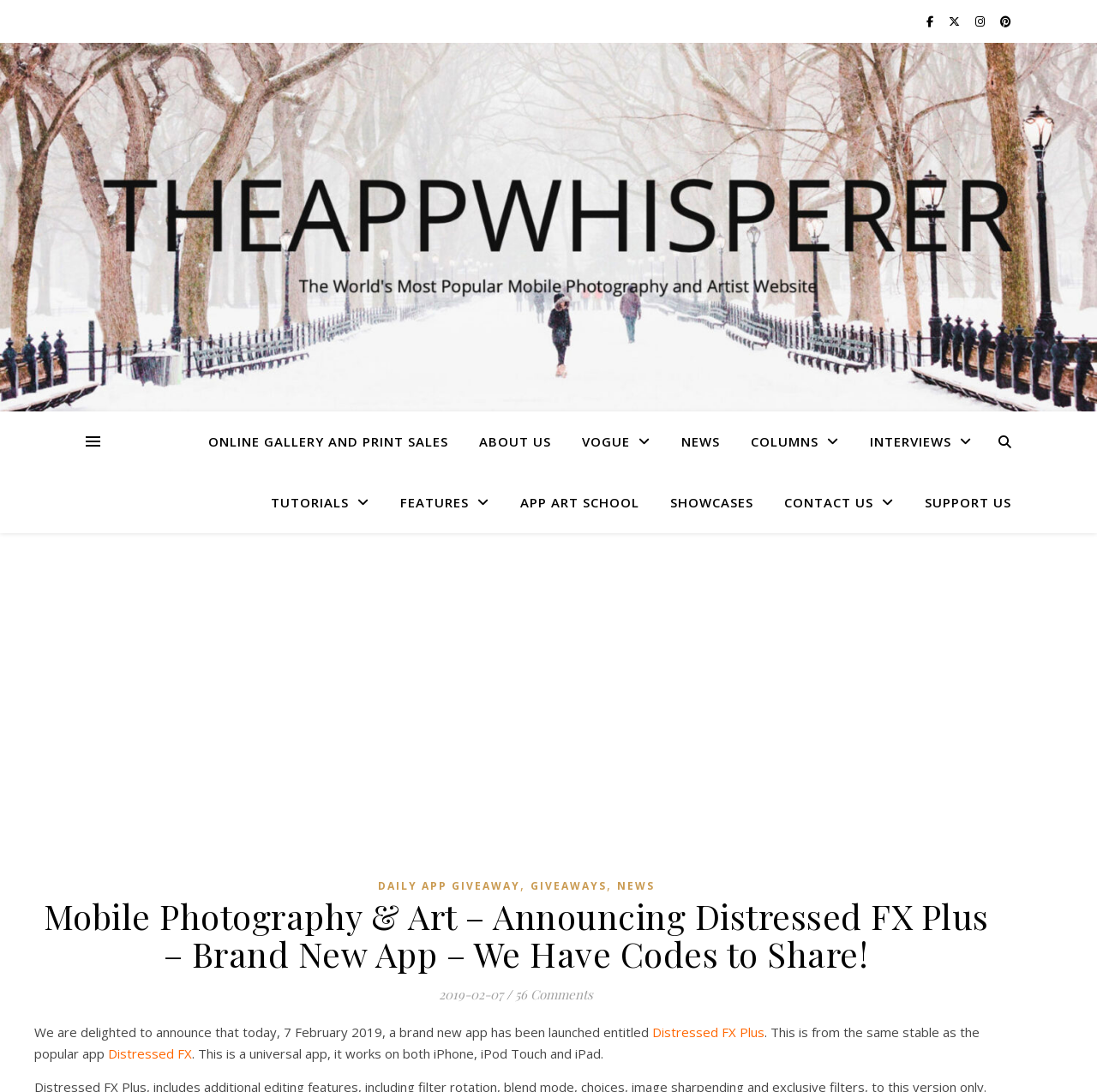Please respond in a single word or phrase: 
What is the purpose of this website?

Mobile Photography and Art